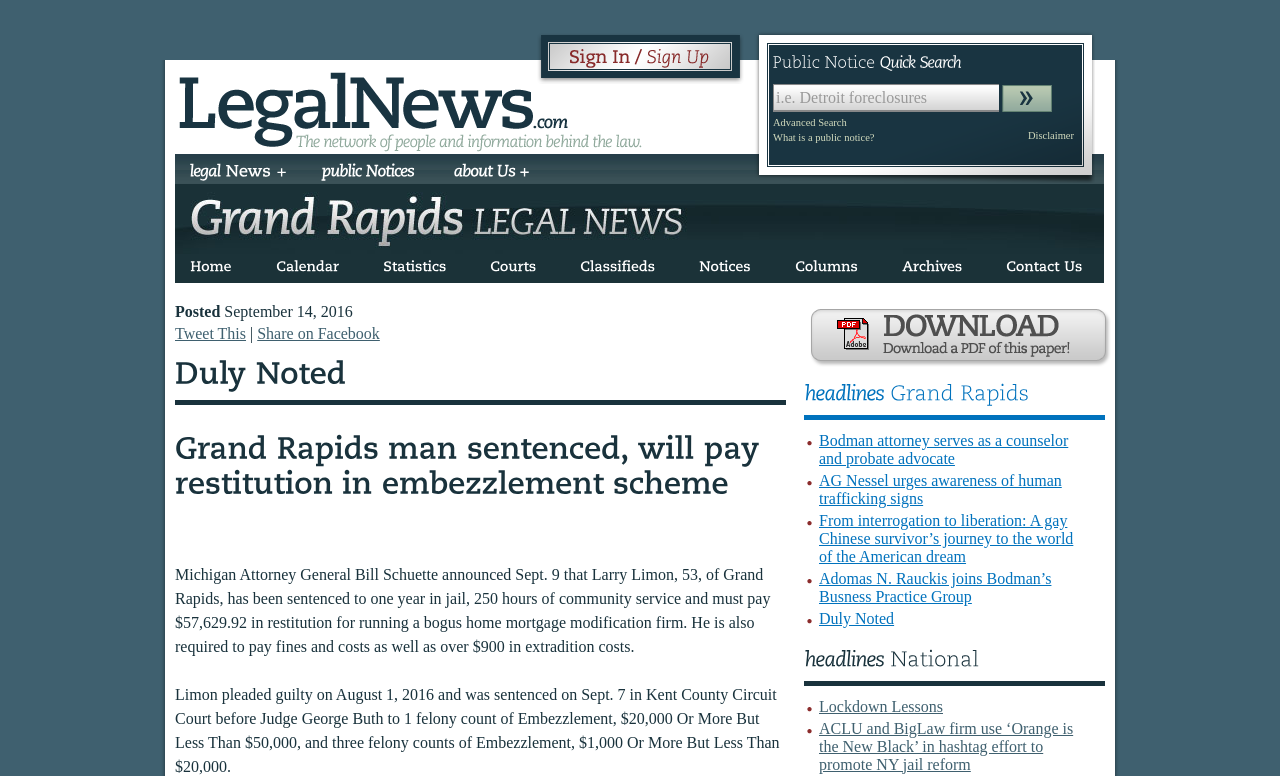Answer the question below in one word or phrase:
How many felony counts did Larry Limon plead guilty to?

Four